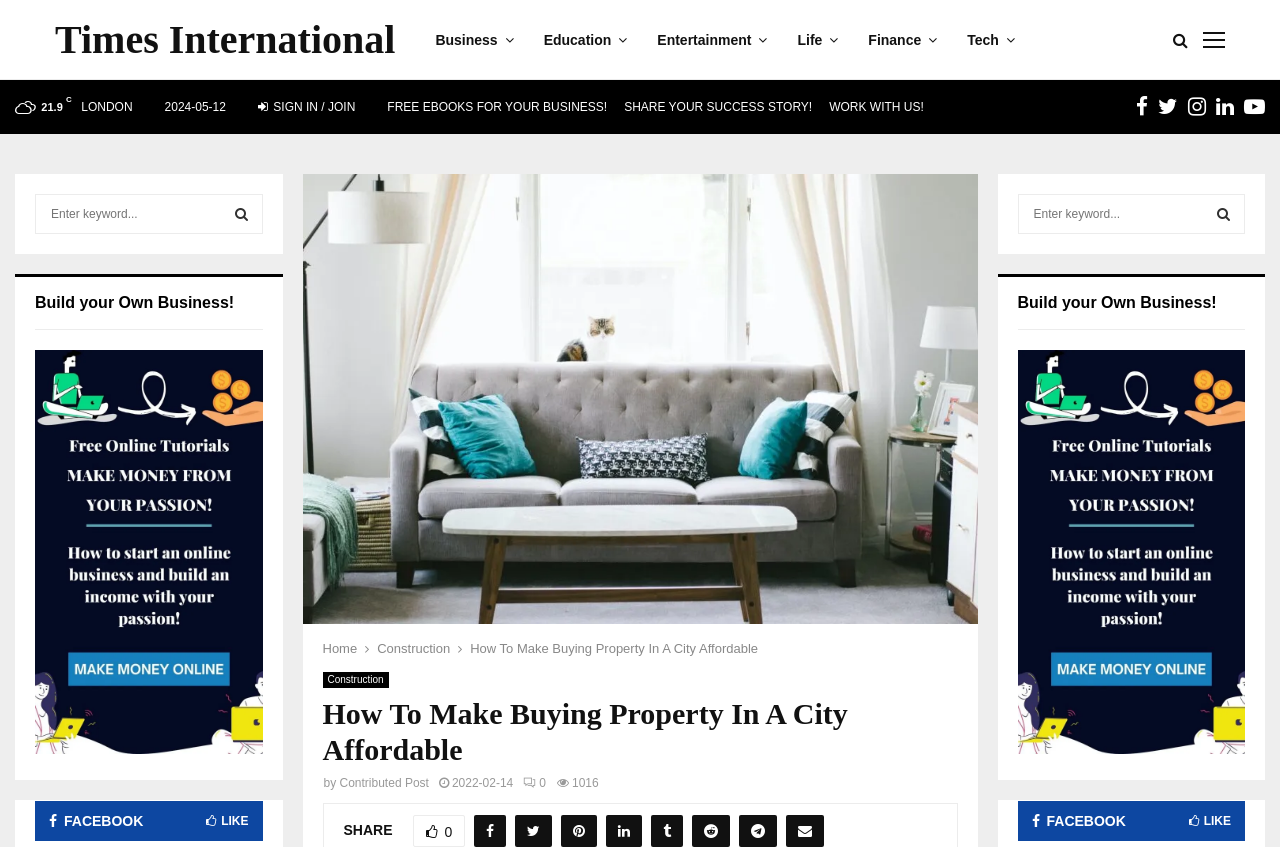What is the topic of the featured article?
Answer the question based on the image using a single word or a brief phrase.

Buying Property In A City